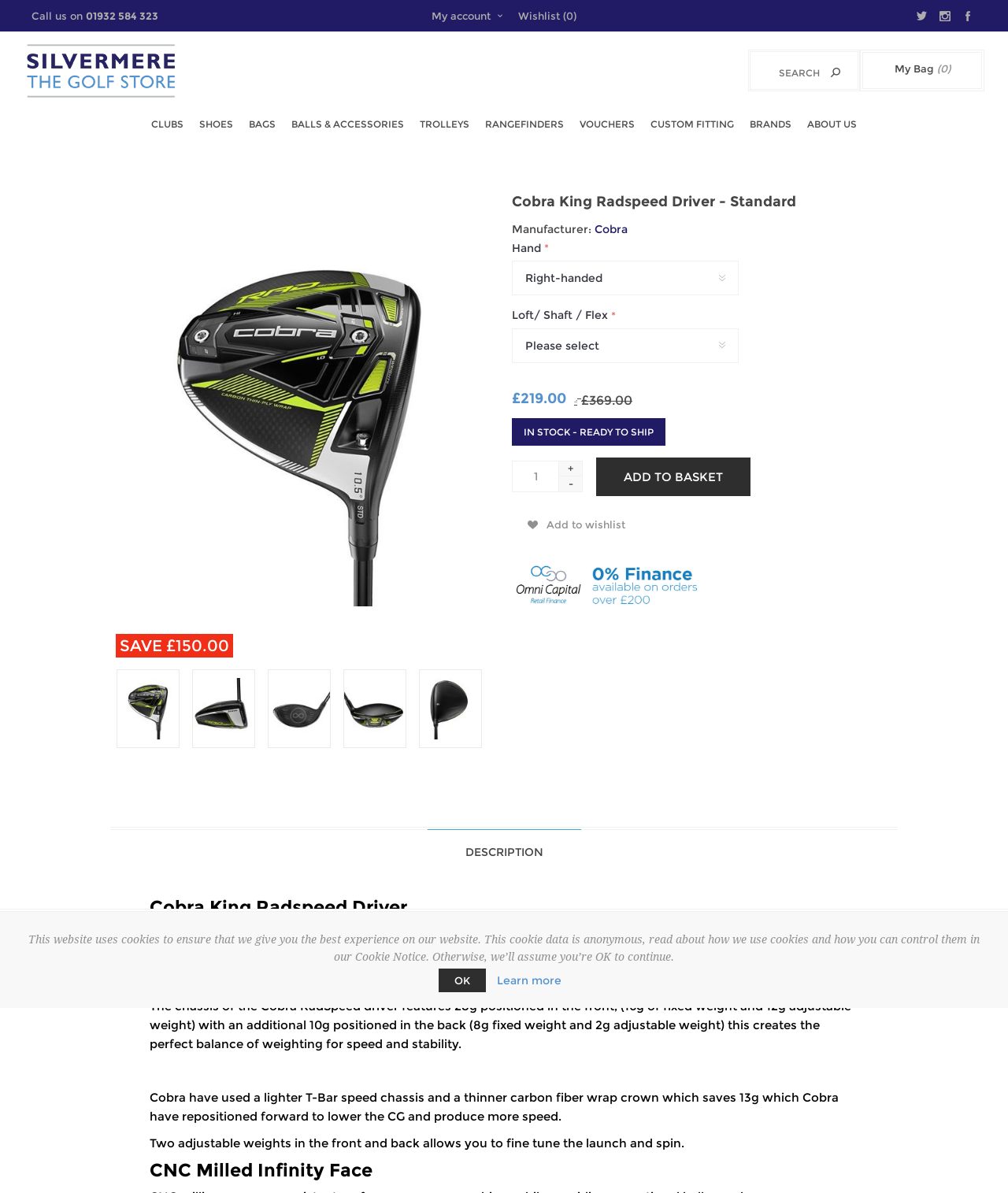Identify the bounding box coordinates for the UI element described as follows: "Valet Parking Services Los Angeles". Ensure the coordinates are four float numbers between 0 and 1, formatted as [left, top, right, bottom].

None